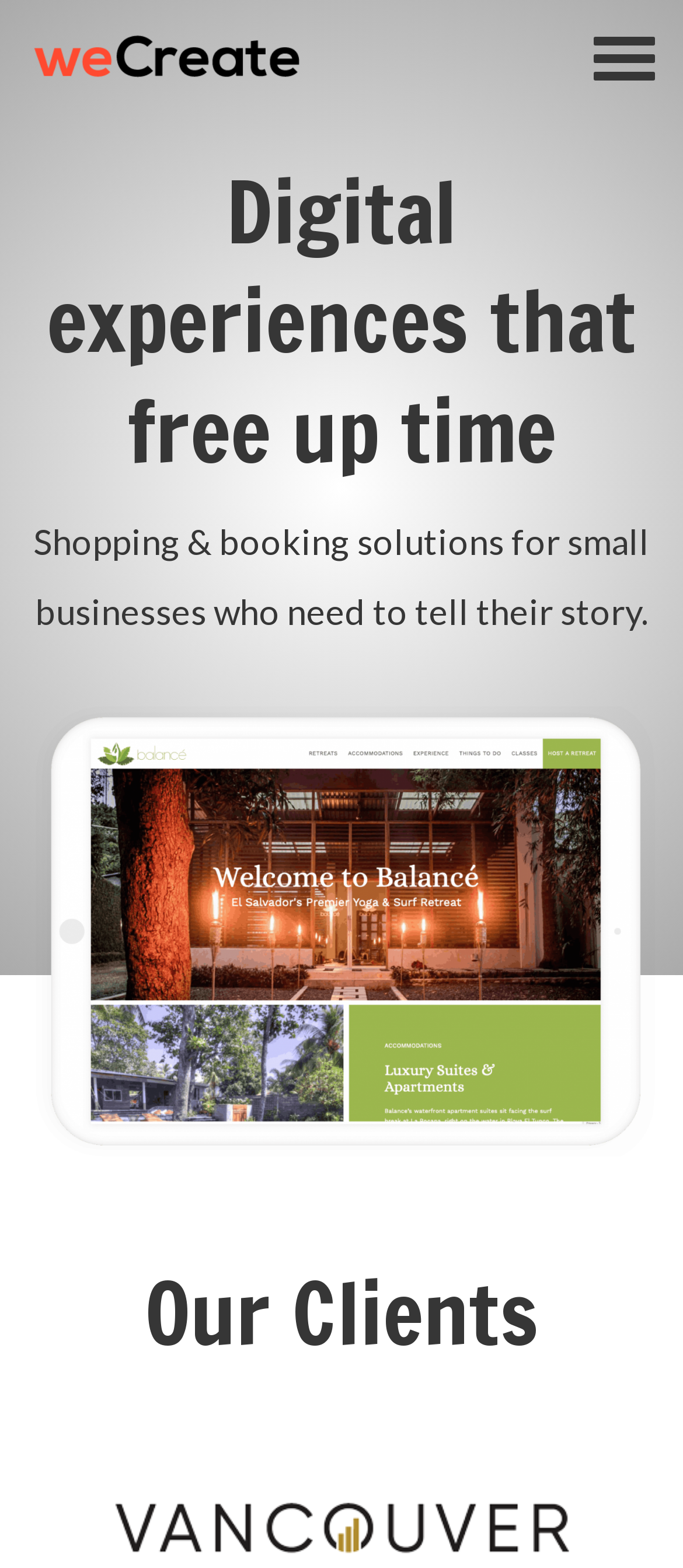What is the primary menu for?
Based on the screenshot, provide a one-word or short-phrase response.

Digital experiences